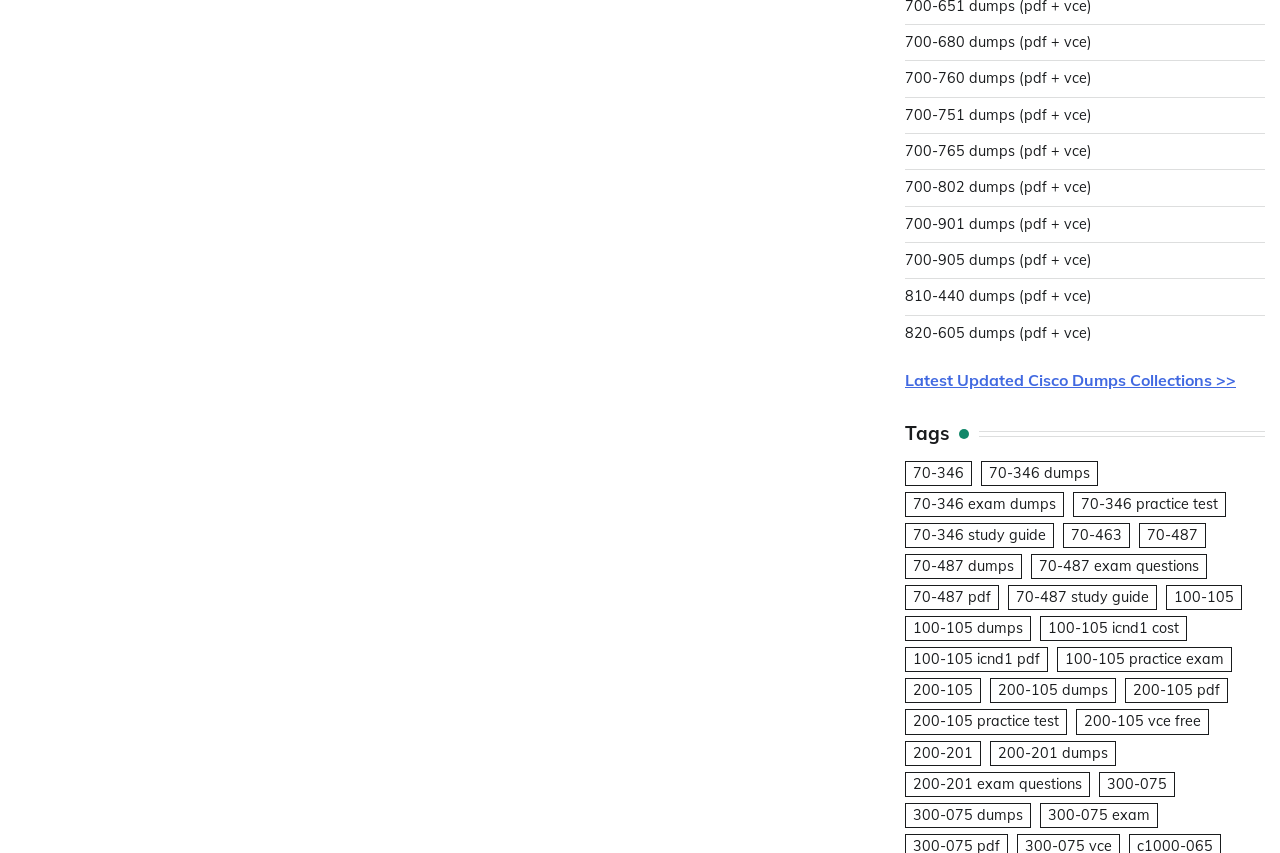How many items are available for 200-201 practice test?
Analyze the image and provide a thorough answer to the question.

The link '200-201 exam questions (2 items)' suggests that there are two items available for 200-201 practice test.